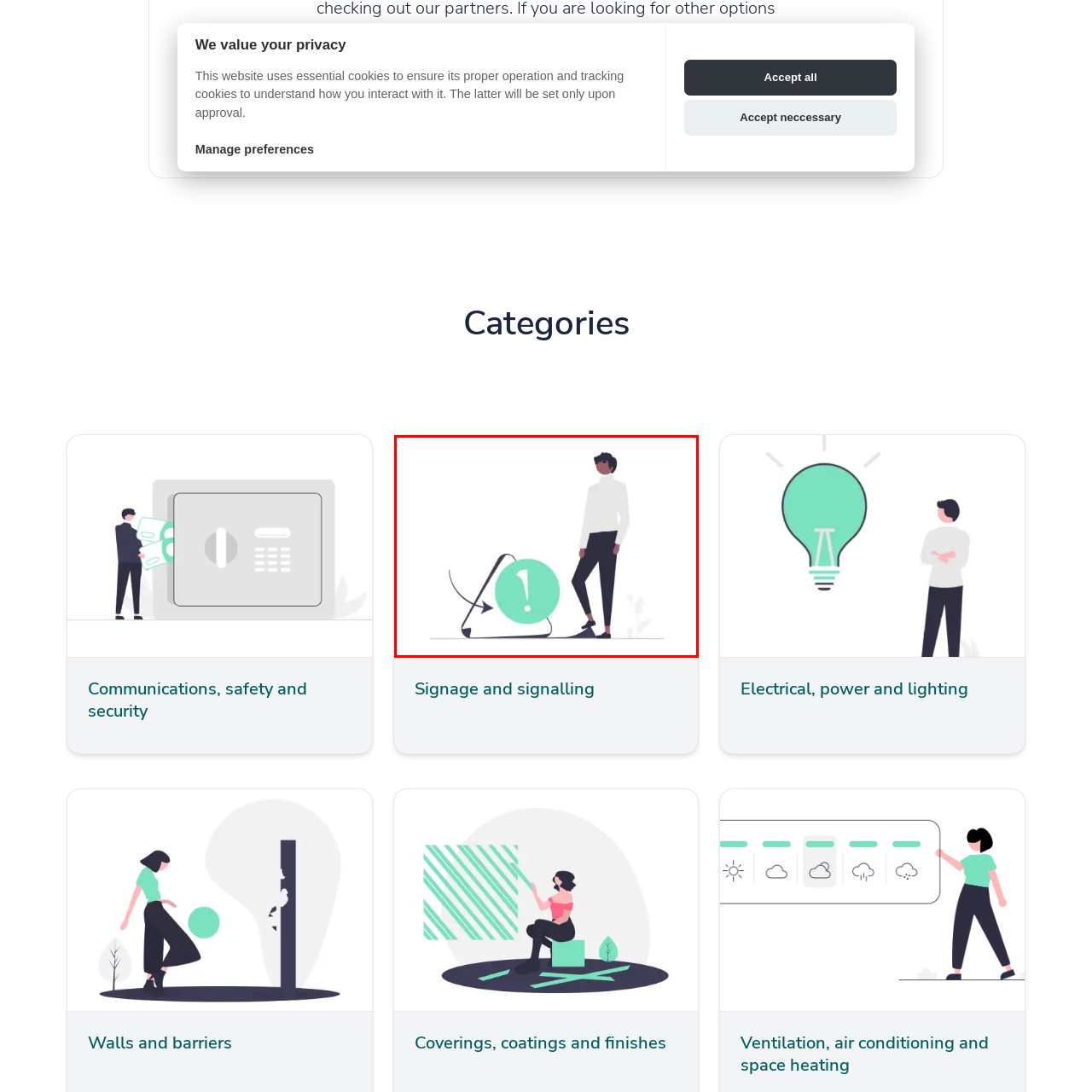Detail the visual elements present in the red-framed section of the image.

The image depicts a modern, stylized illustration showing a person standing next to a large triangular warning sign, which features an exclamation point in a vibrant turquoise color. The person is dressed in a fashionable white top and dark pants, conveying a sense of professionalism or alertness. This visual symbolizes themes of caution and attention, likely intended to convey an important message in the context of signage and signaling. The design elements emphasize clarity and urgency, aligning with the category of "Signage and Signaling."